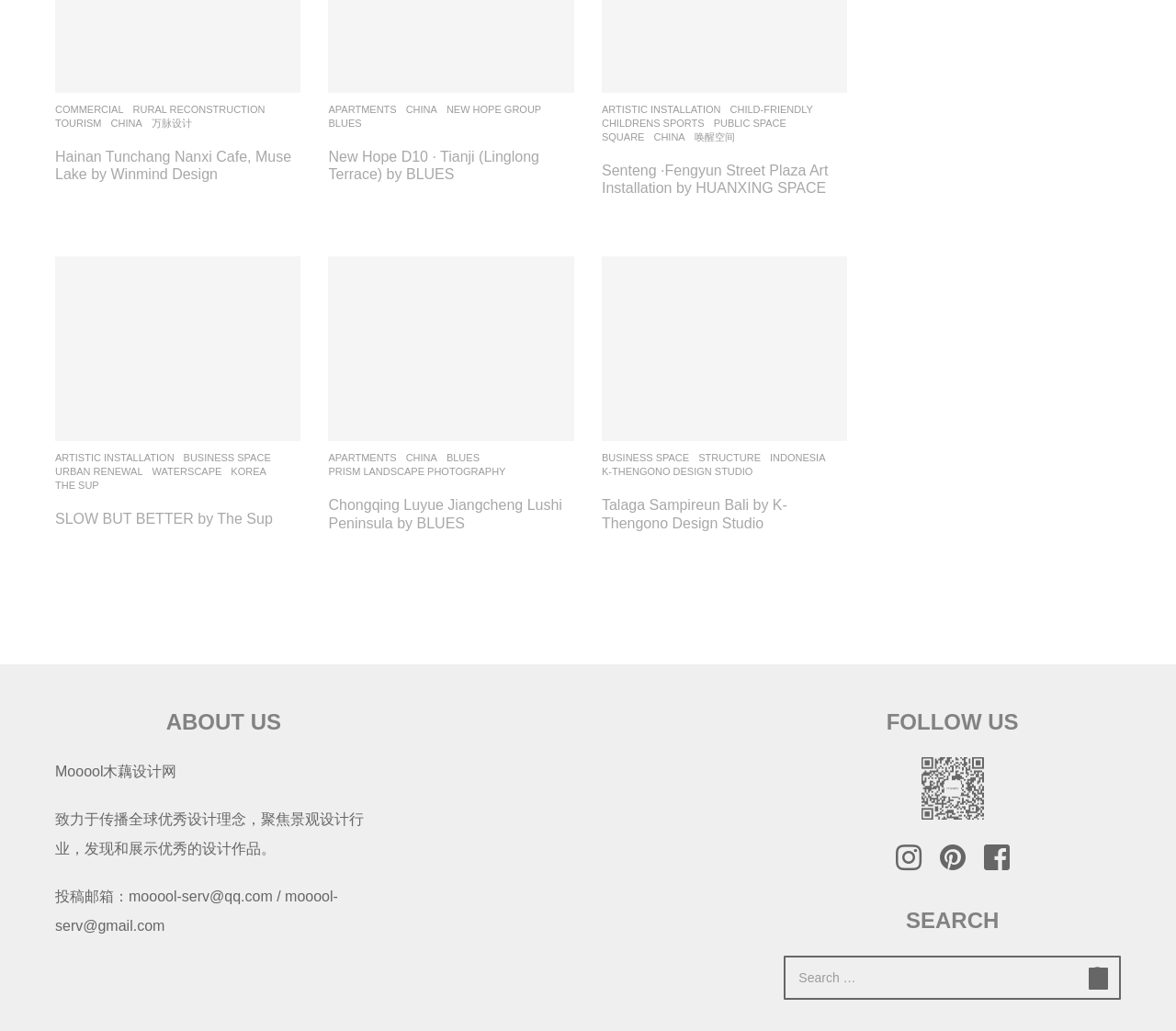Give a one-word or short-phrase answer to the following question: 
What is the email address for submitting designs?

mooool-serv@qq.com